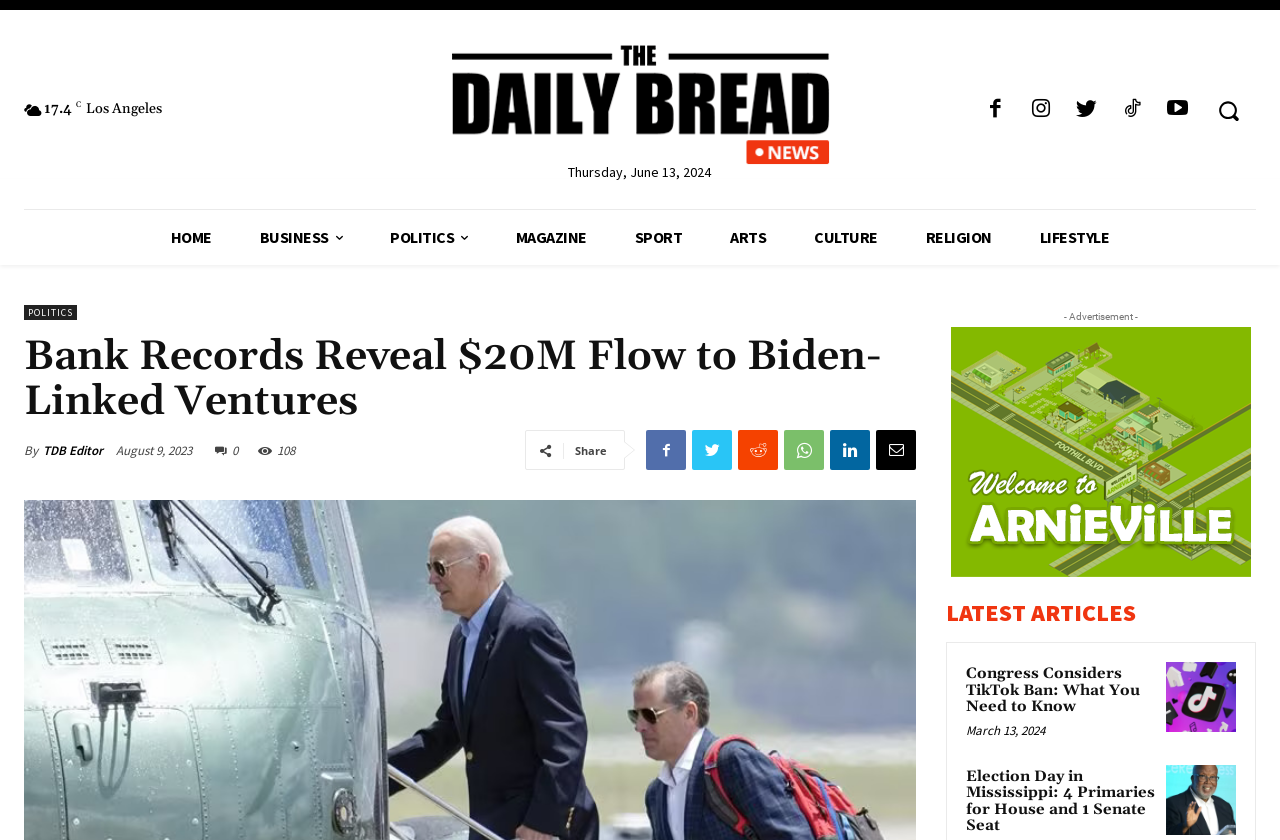How many social media links are there?
Using the visual information, answer the question in a single word or phrase.

6